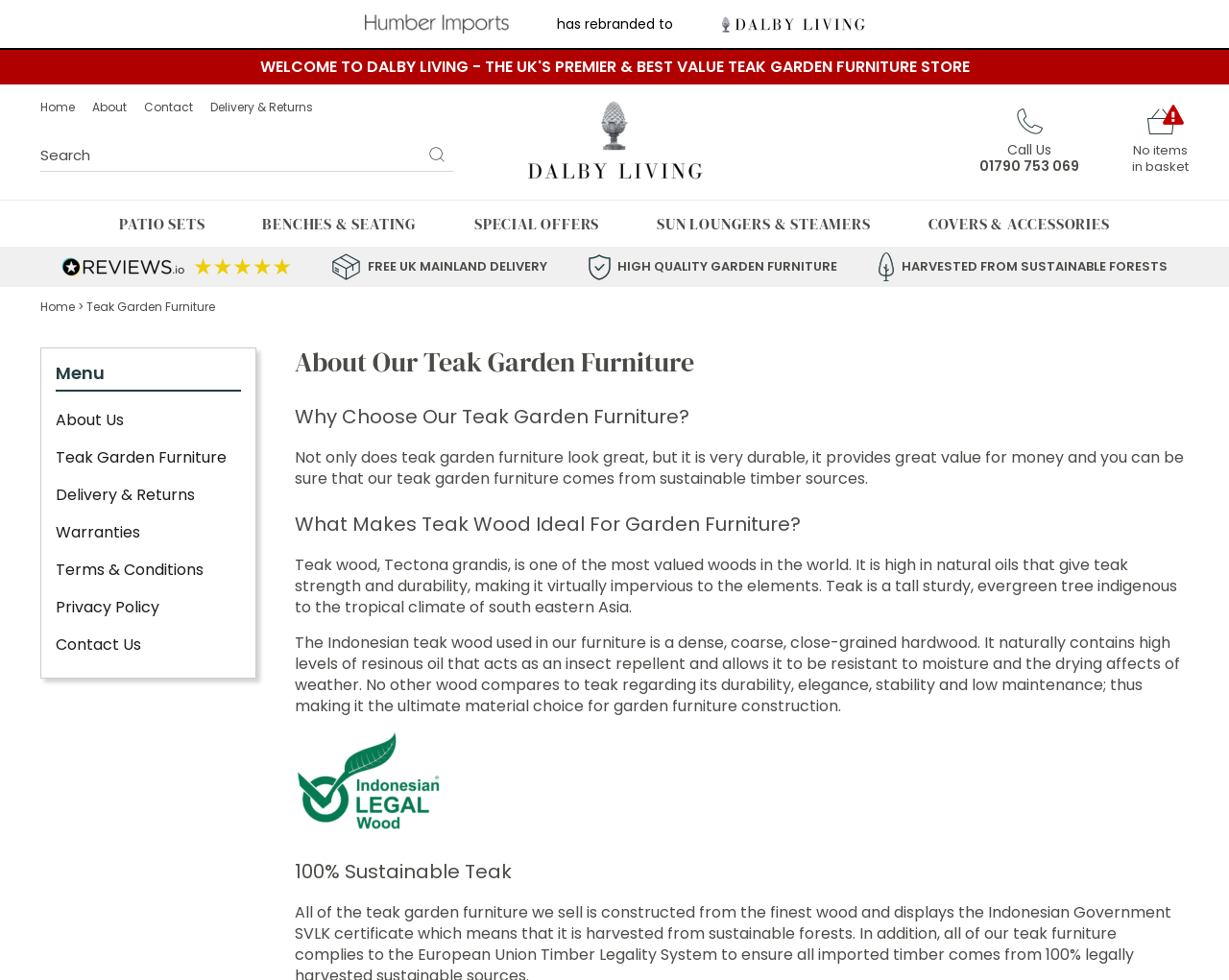Respond with a single word or phrase to the following question: Is the teak wood sustainable?

Yes